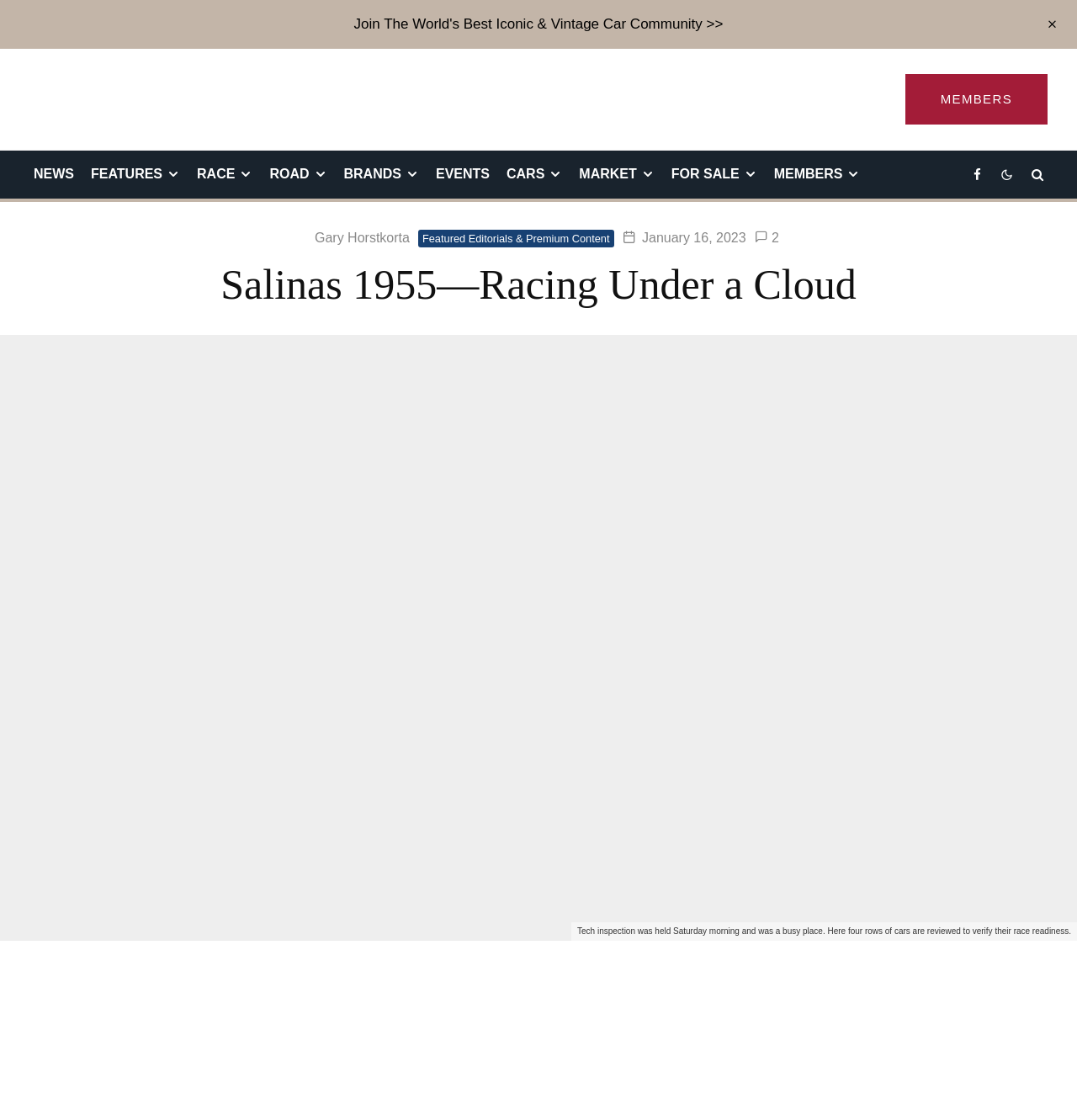How many links are there in the top navigation bar?
Please utilize the information in the image to give a detailed response to the question.

I counted the number of link elements in the top navigation bar and found 9 links, including 'NEWS', 'FEATURES', 'RACE', 'ROAD', 'BRANDS', 'EVENTS', 'CARS', 'MARKET', and 'FOR SALE'.